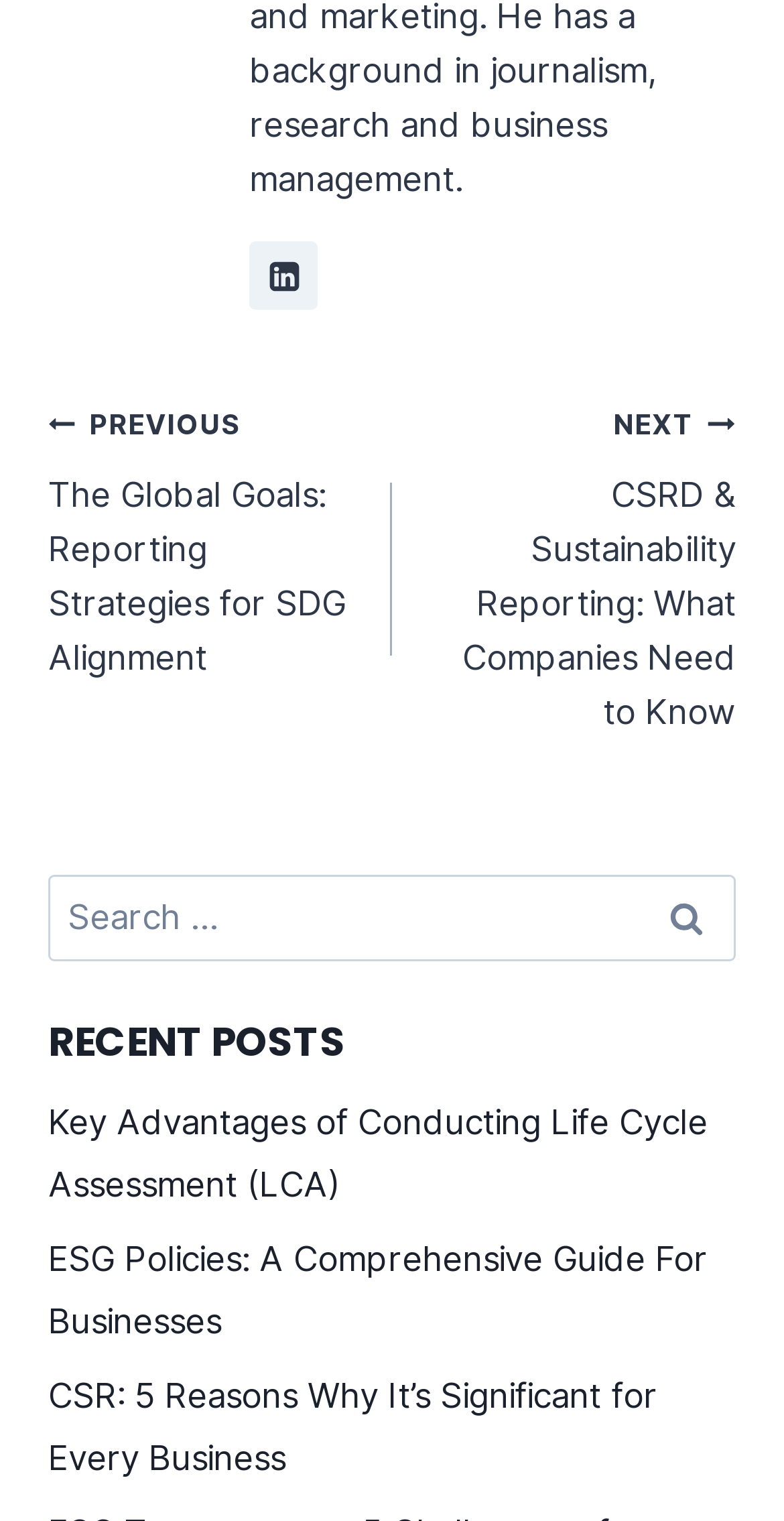How many recent posts are displayed?
Based on the image, give a one-word or short phrase answer.

3